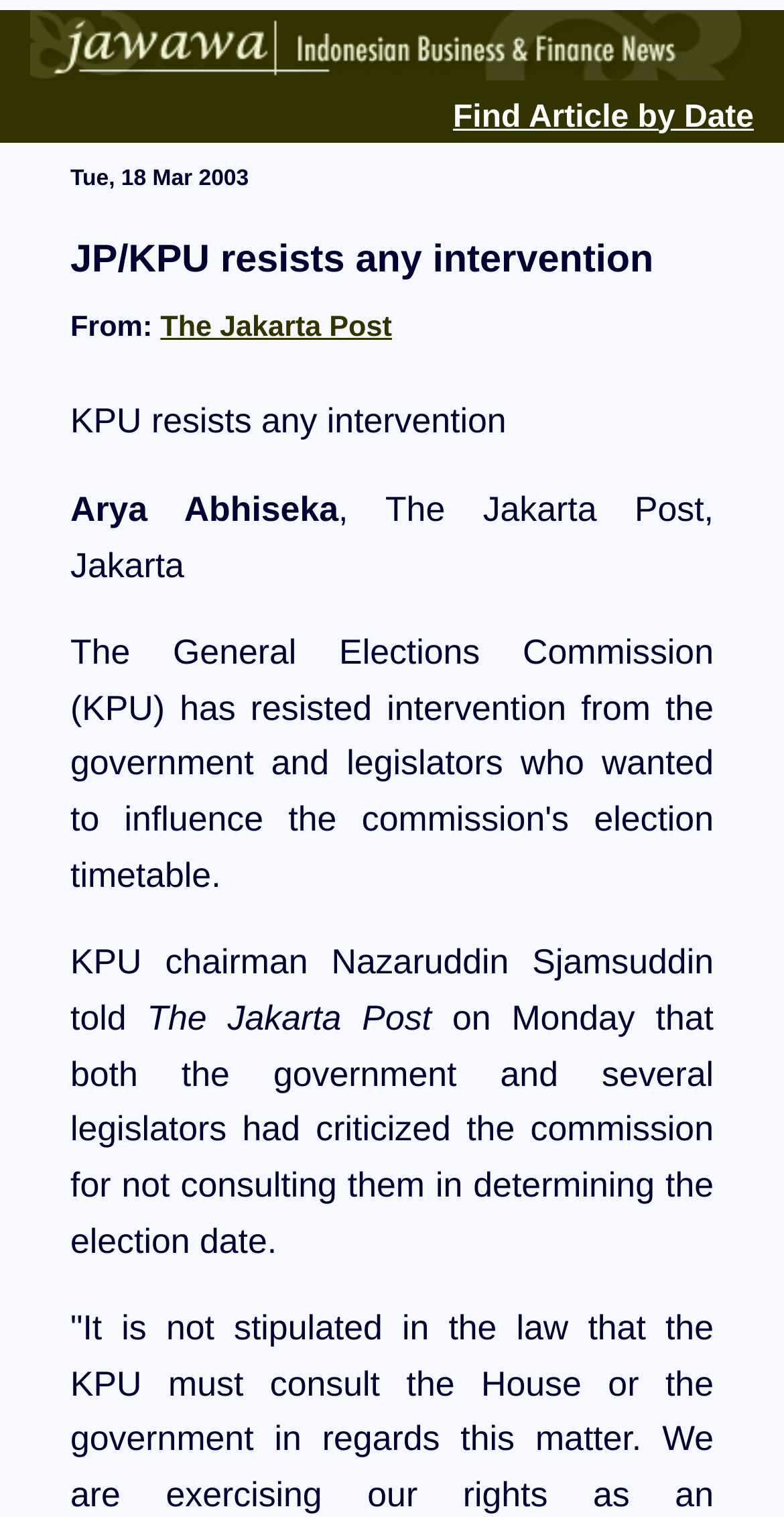What is the date of the article? Refer to the image and provide a one-word or short phrase answer.

Tue, 18 Mar 2003